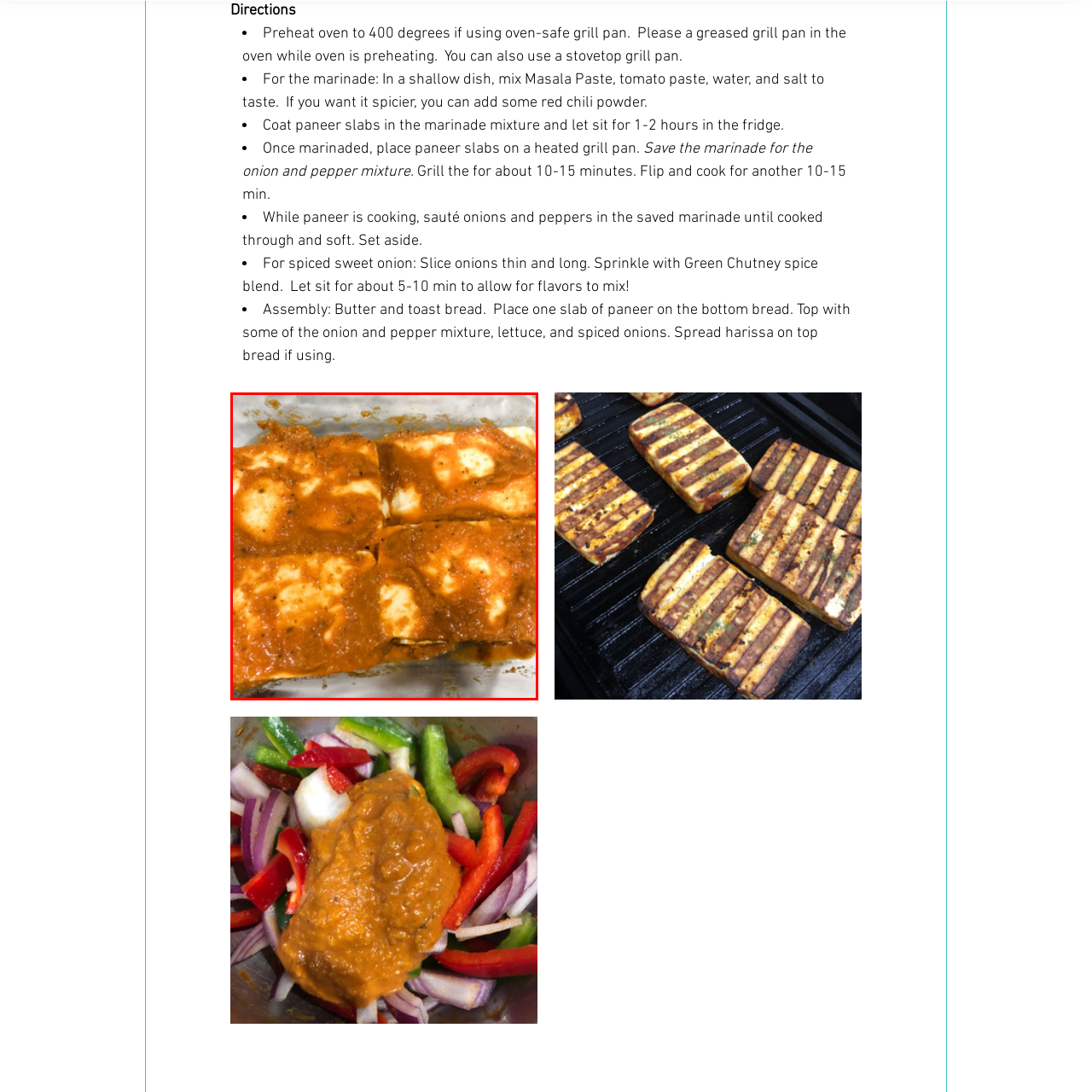Generate a detailed caption for the content inside the red bounding box.

The image showcases a dish featuring slabs of paneer coated in a rich, vibrant marinade. The paneer is arranged neatly in a tray, with the bright orange-red sauce generously covering the surface, indicating a mix of spices that promise a flavorful profile. The texture of the marinade appears thick and chunky, likely made from ingredients such as tomato paste, water, and aromatic spices, giving a hint of warmth and depth to the dish. This preparation likely serves as a crucial step before grilling, highlighting its role in infusing the paneer with robust flavors.